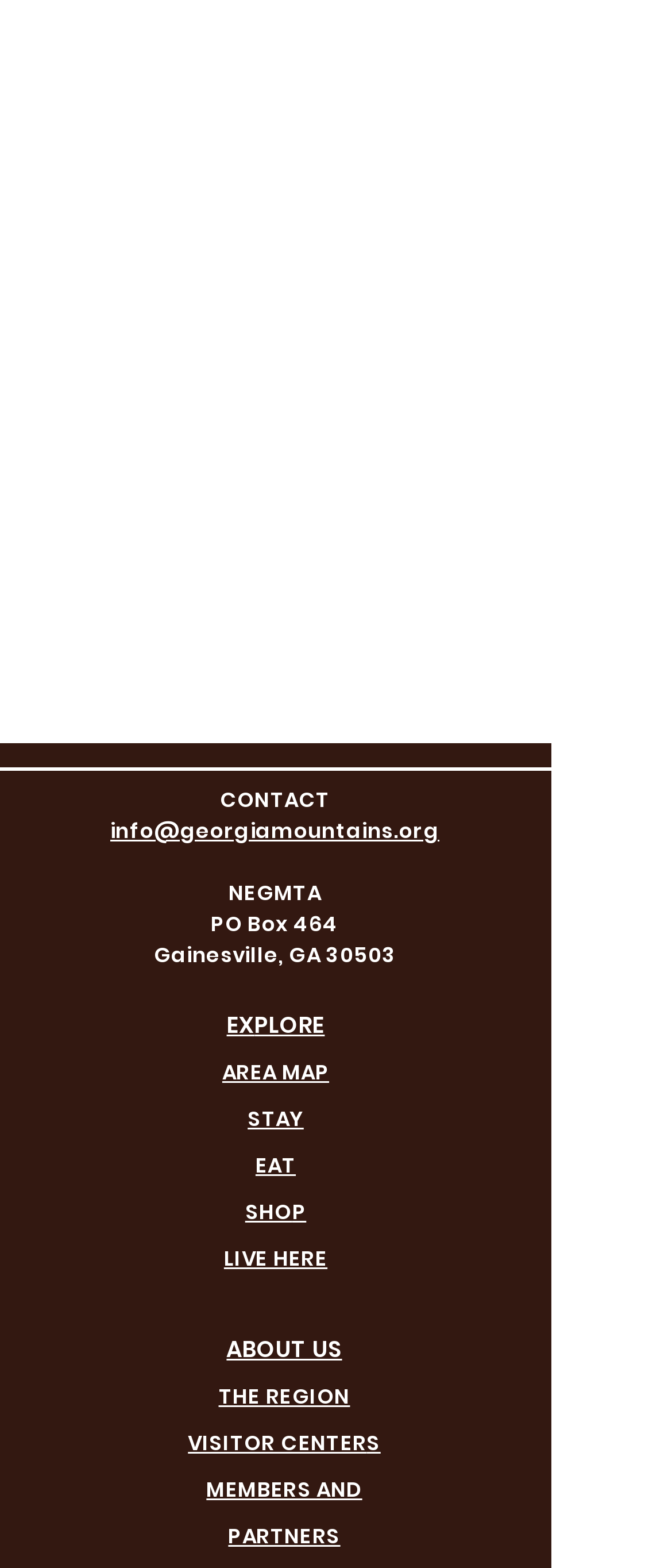Please determine the bounding box coordinates of the element to click on in order to accomplish the following task: "view the area map". Ensure the coordinates are four float numbers ranging from 0 to 1, i.e., [left, top, right, bottom].

[0.331, 0.674, 0.49, 0.693]